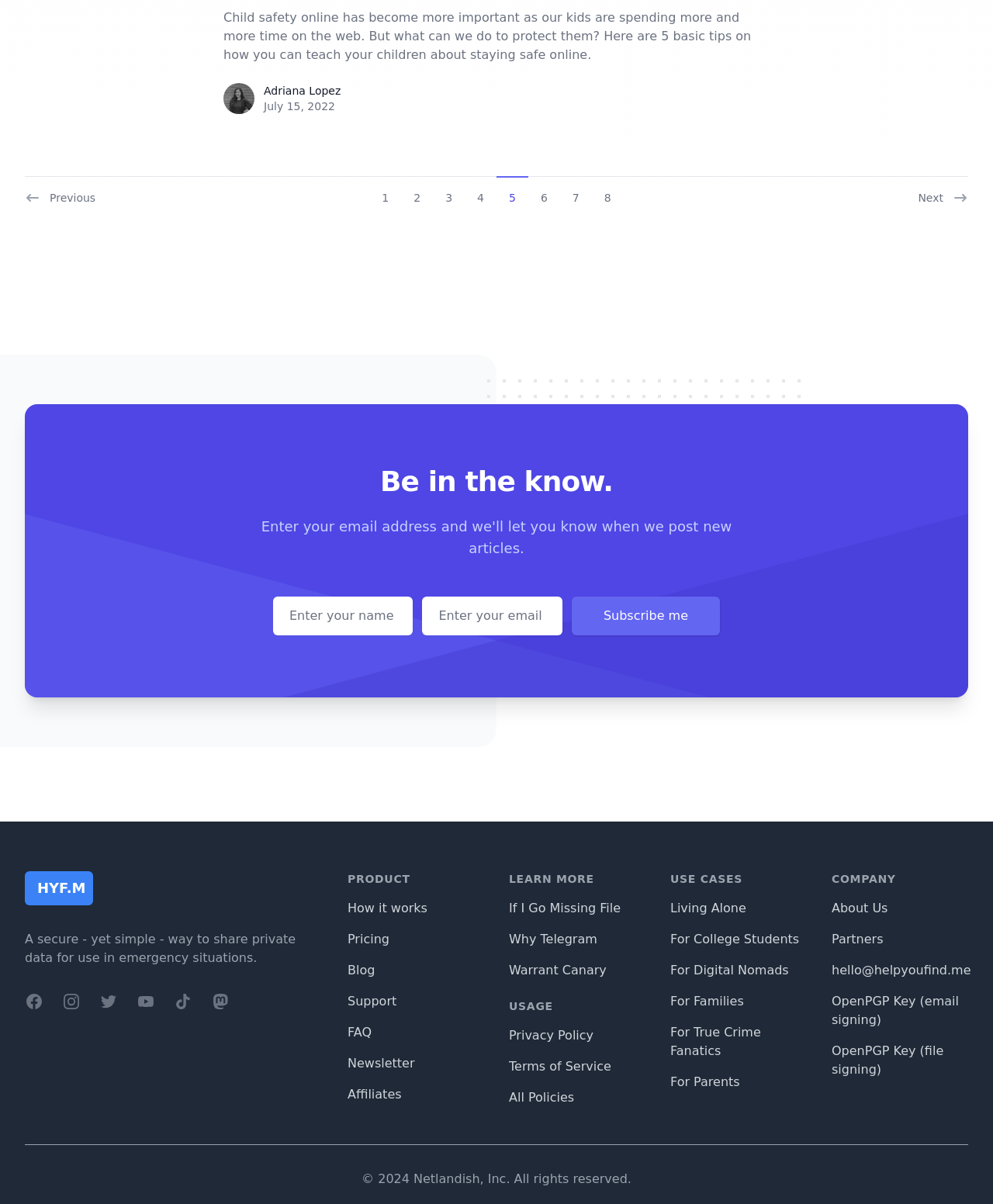Give a concise answer using one word or a phrase to the following question:
What type of data can be shared in emergency situations?

Private data